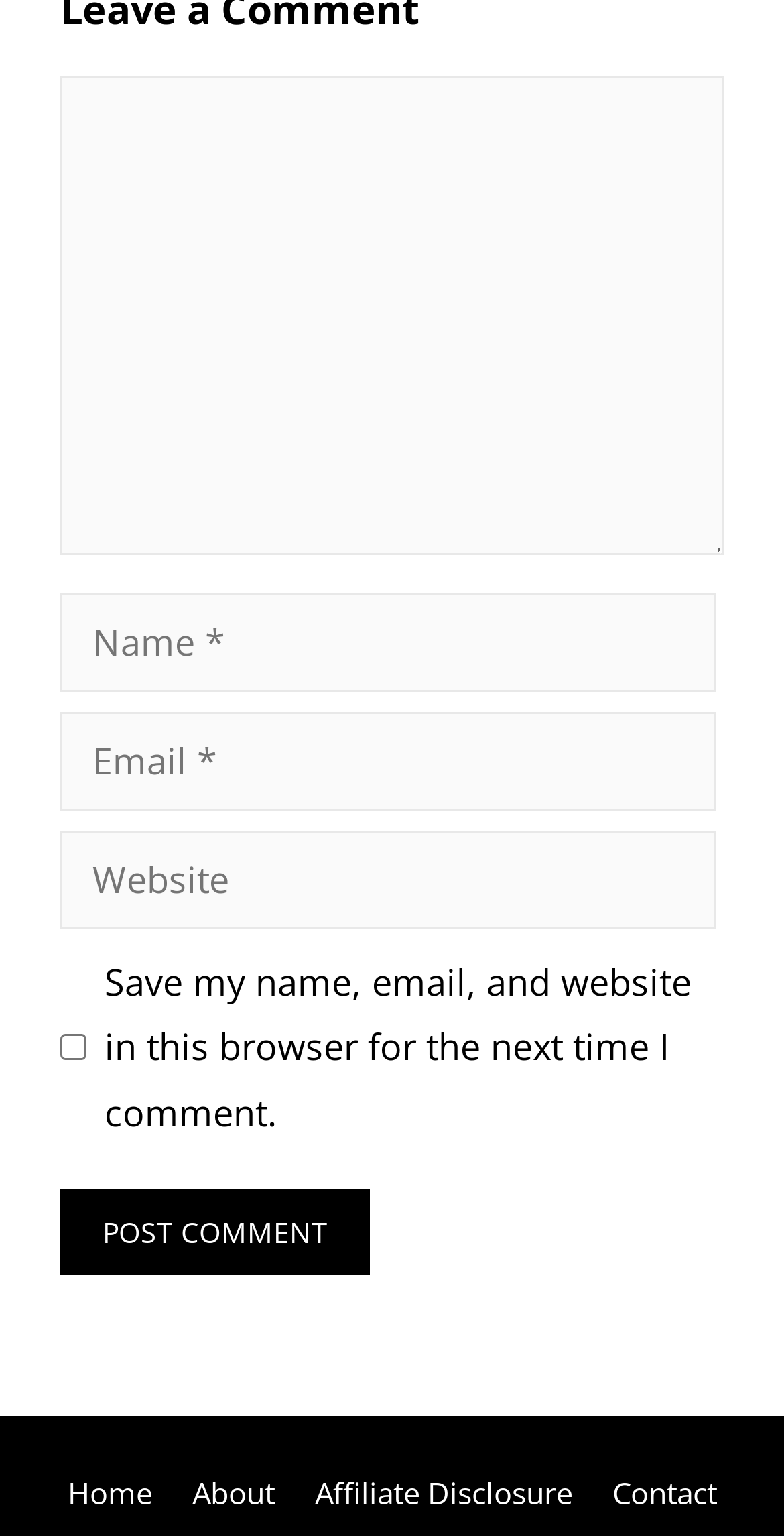Locate the bounding box coordinates of the area you need to click to fulfill this instruction: 'Enter your comment'. The coordinates must be in the form of four float numbers ranging from 0 to 1: [left, top, right, bottom].

[0.077, 0.049, 0.923, 0.361]